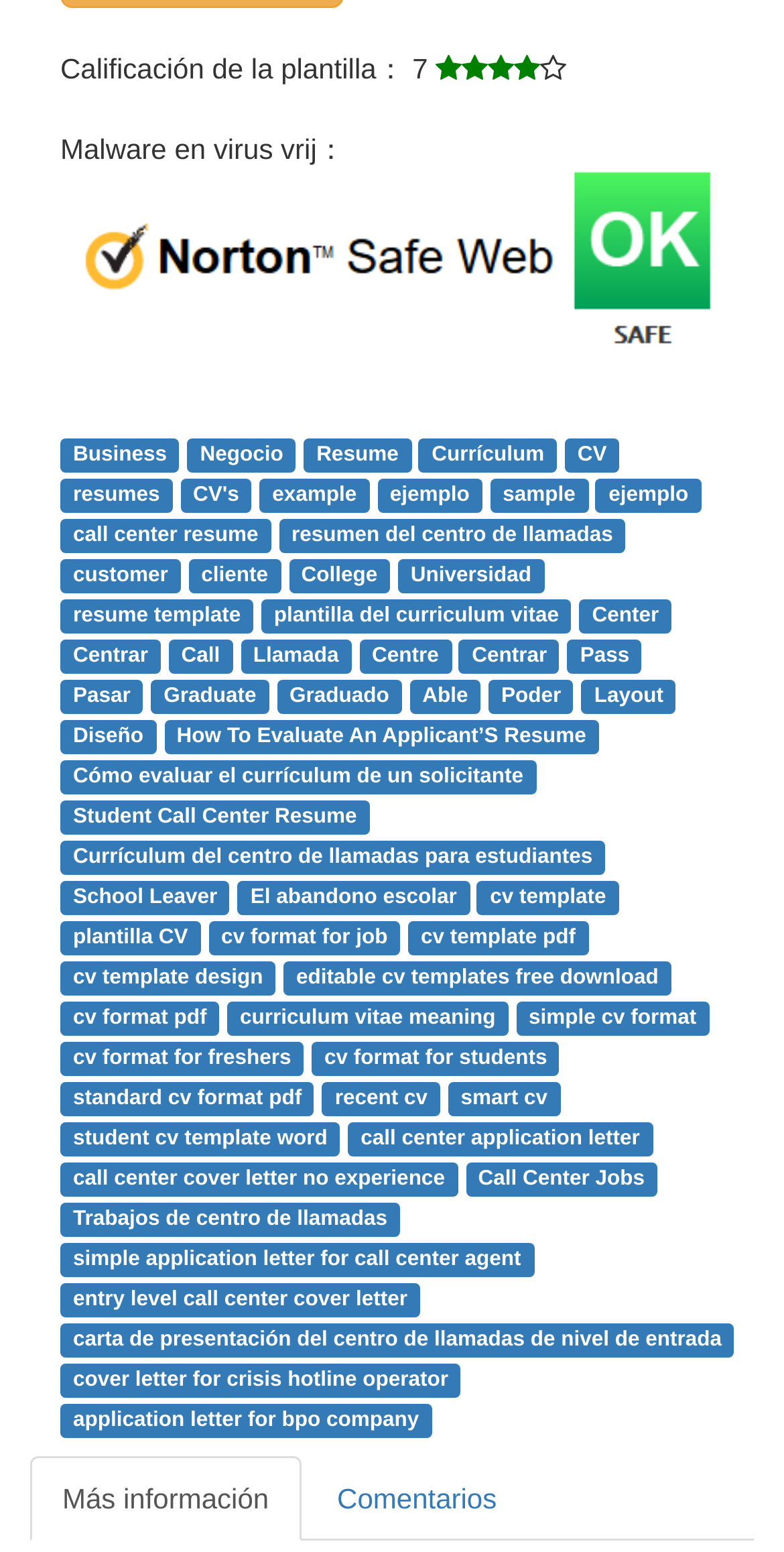What are the different types of resumes available?
Use the image to answer the question with a single word or phrase.

Business, Negocio, Resume, Currículum, CV, etc.